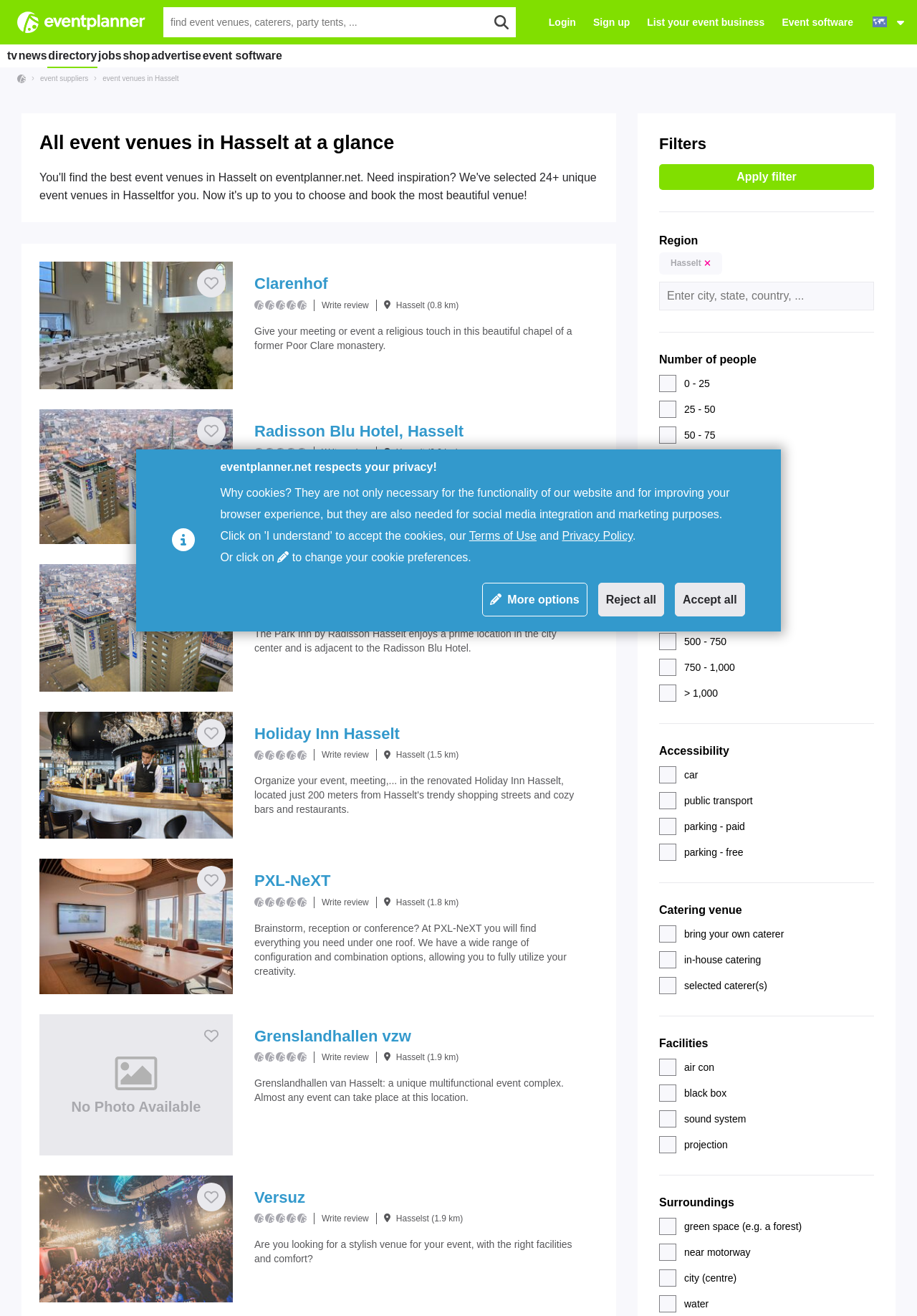What is the logo of the website?
Using the image, respond with a single word or phrase.

eventplanner.net logo